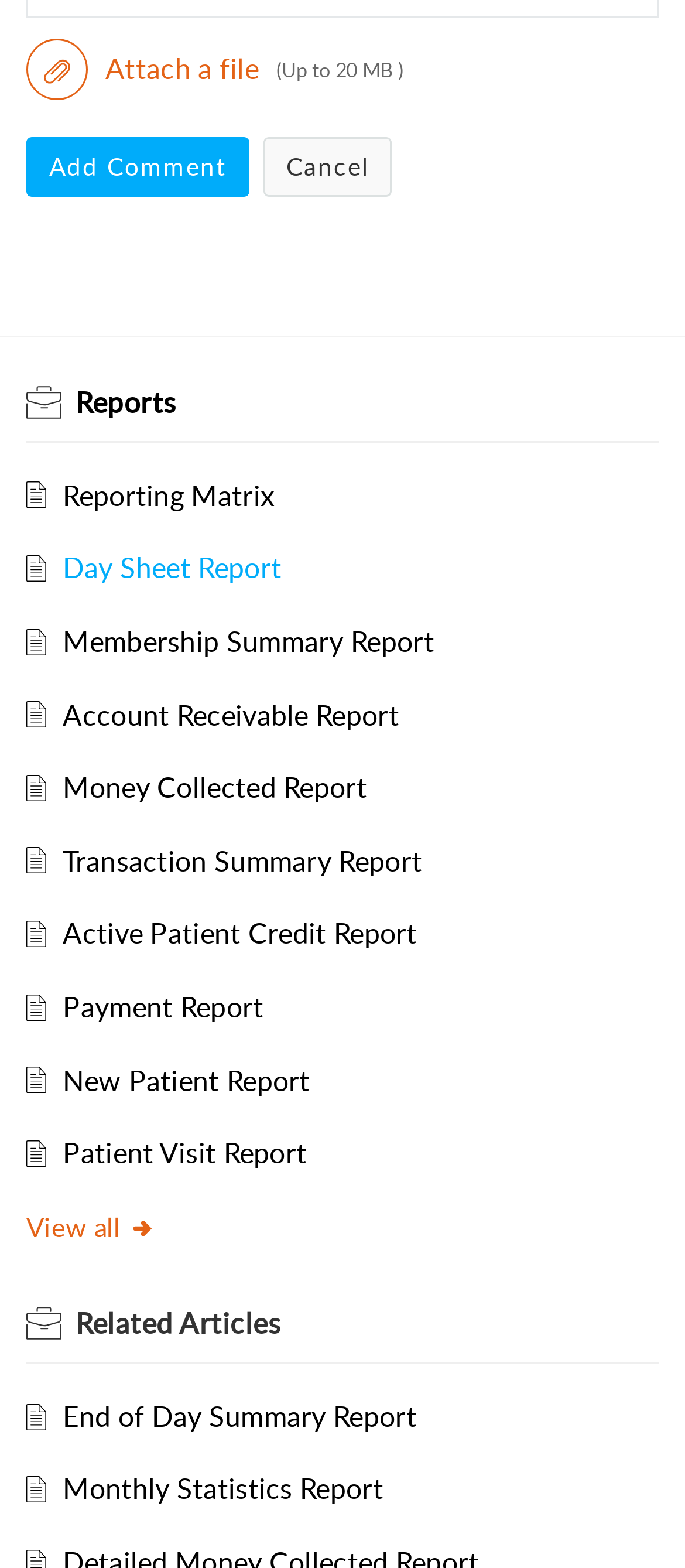Respond concisely with one word or phrase to the following query:
What is the section title above the 'Reports' link?

Reports